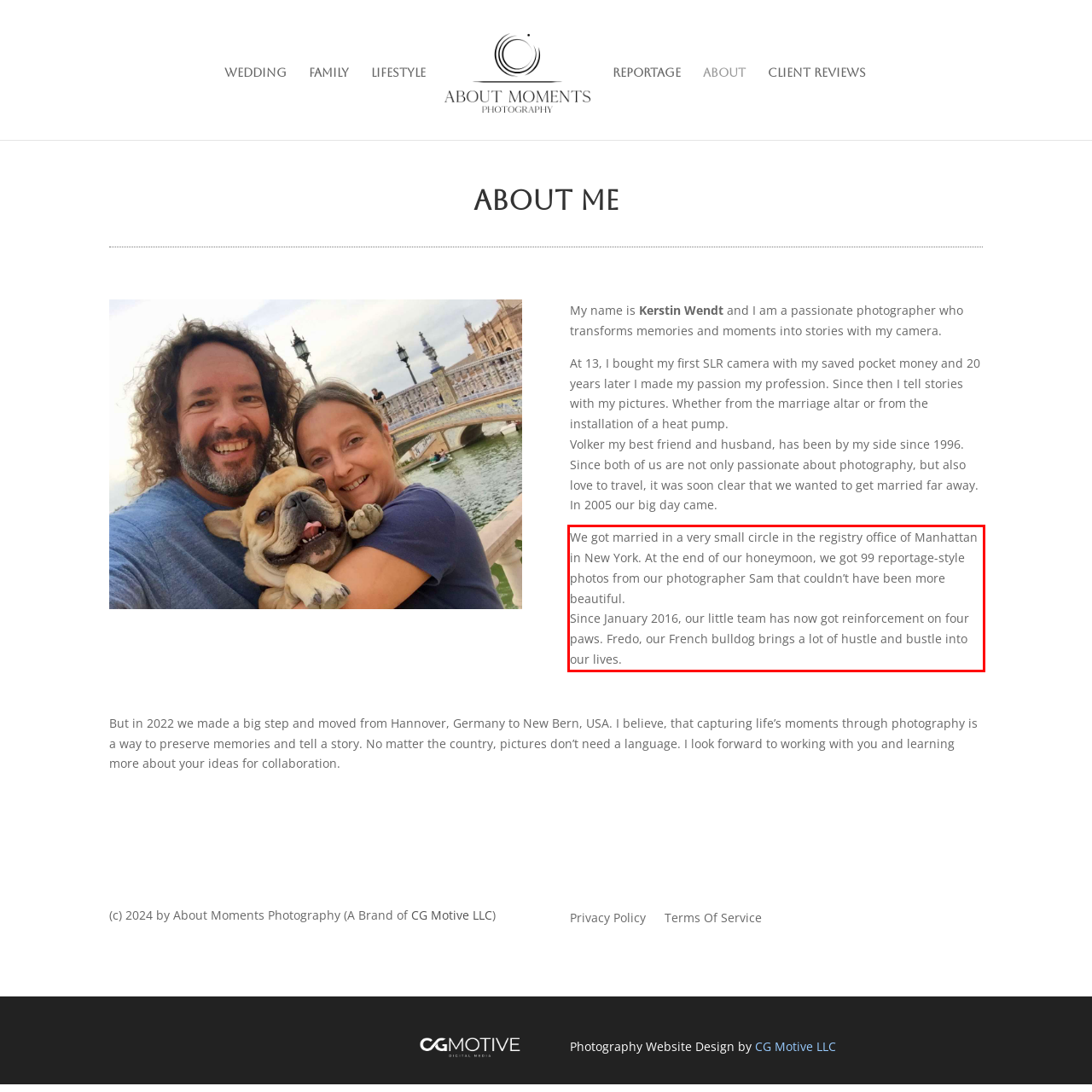Please extract the text content from the UI element enclosed by the red rectangle in the screenshot.

We got married in a very small circle in the registry office of Manhattan in New York. At the end of our honeymoon, we got 99 reportage-style photos from our photographer Sam that couldn’t have been more beautiful. Since January 2016, our little team has now got reinforcement on four paws. Fredo, our French bulldog brings a lot of hustle and bustle into our lives.